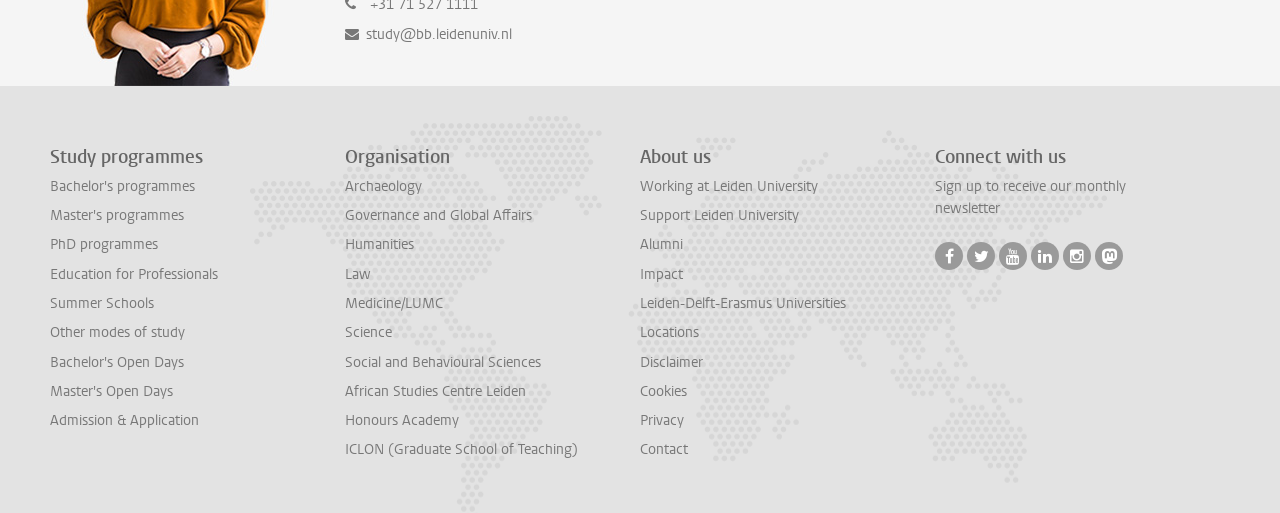Give a one-word or short phrase answer to this question: 
What is the name of the faculty that includes Medicine?

Medicine/LUMC